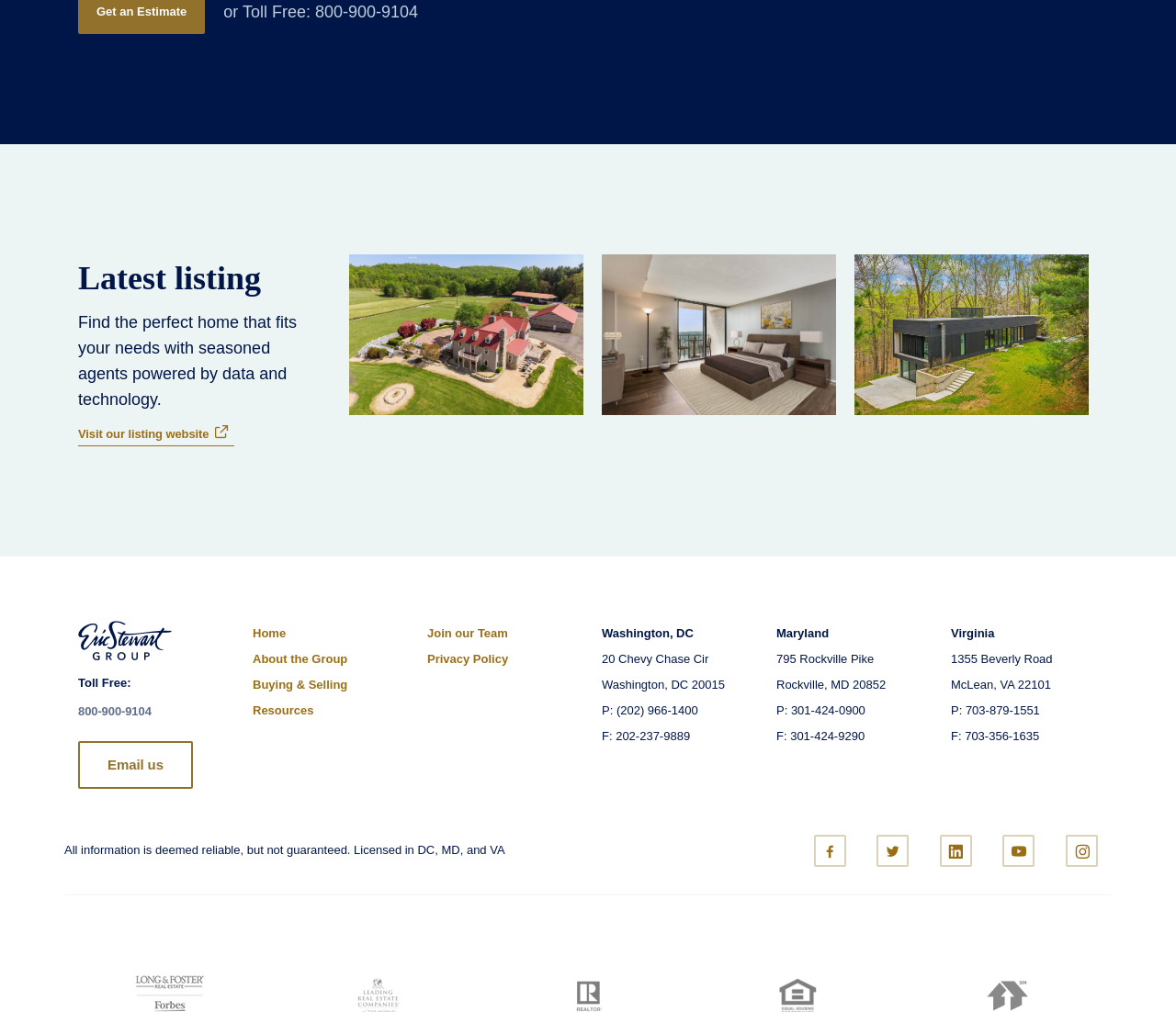What are the three states mentioned on the webpage?
Using the information from the image, give a concise answer in one word or a short phrase.

Washington, DC, Maryland, Virginia